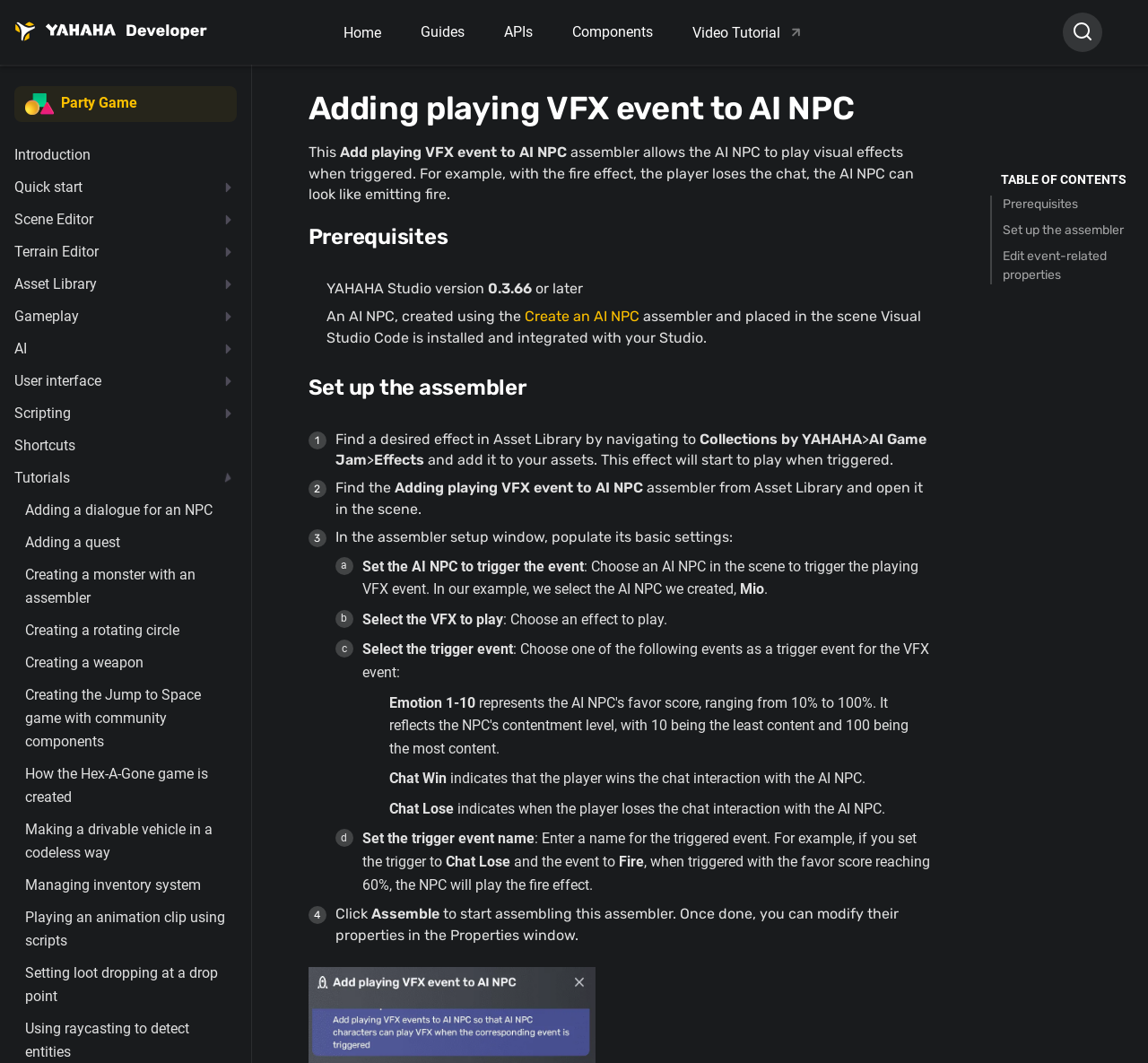Can you find the bounding box coordinates for the element that needs to be clicked to execute this instruction: "Search for tutorials"? The coordinates should be given as four float numbers between 0 and 1, i.e., [left, top, right, bottom].

[0.926, 0.012, 0.995, 0.049]